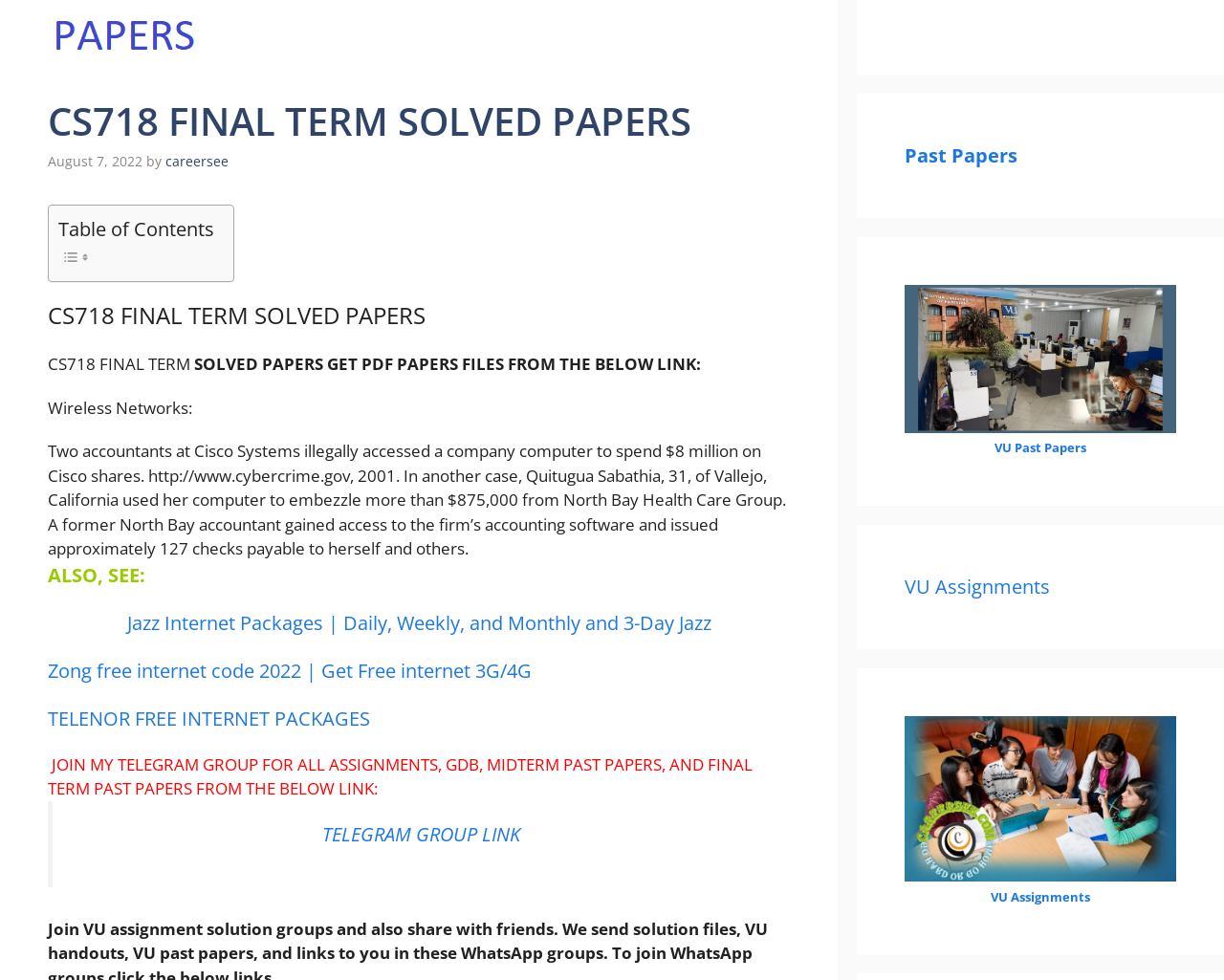Determine the bounding box for the UI element that matches this description: "parent_node: VU Assignments".

[0.739, 0.876, 0.961, 0.898]